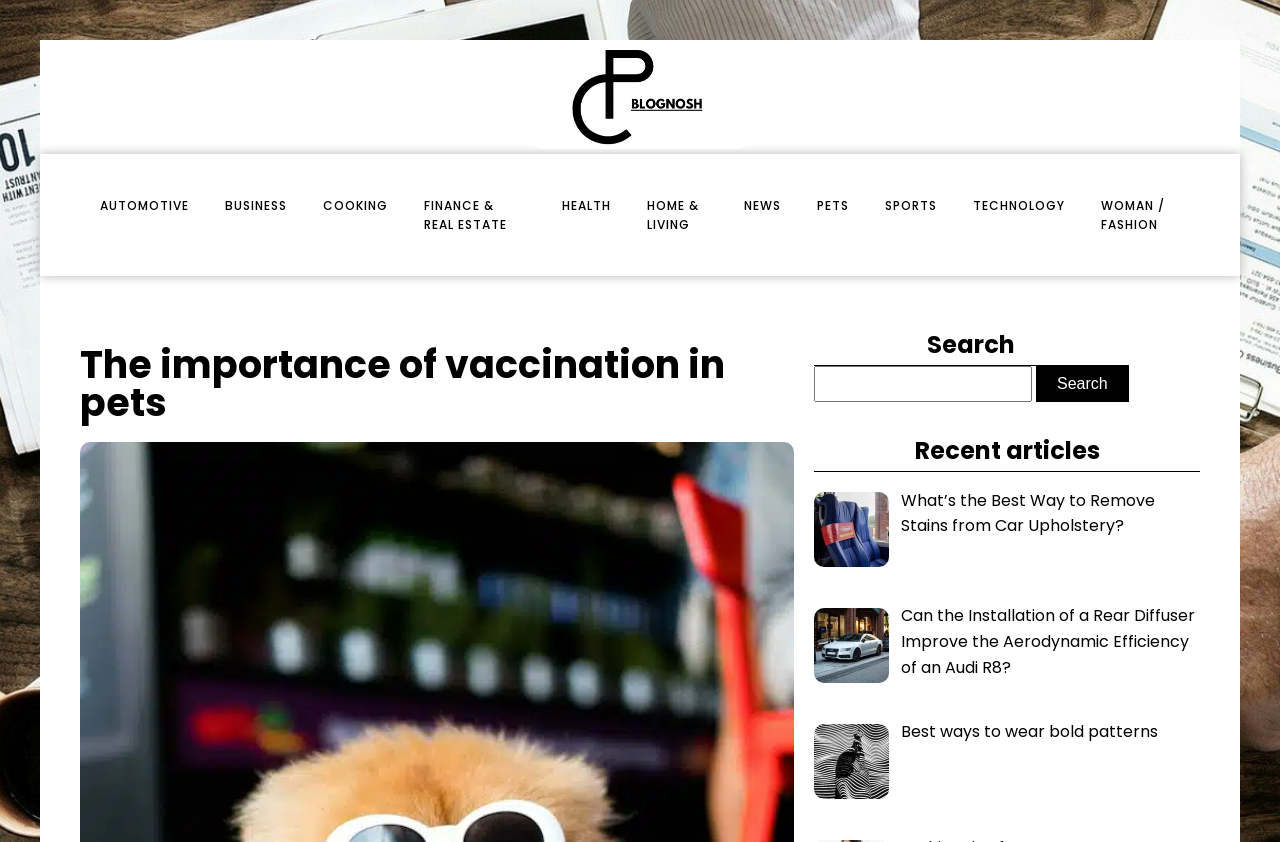Determine the bounding box coordinates of the element that should be clicked to execute the following command: "Click on the 'PETS' link".

[0.624, 0.209, 0.677, 0.279]